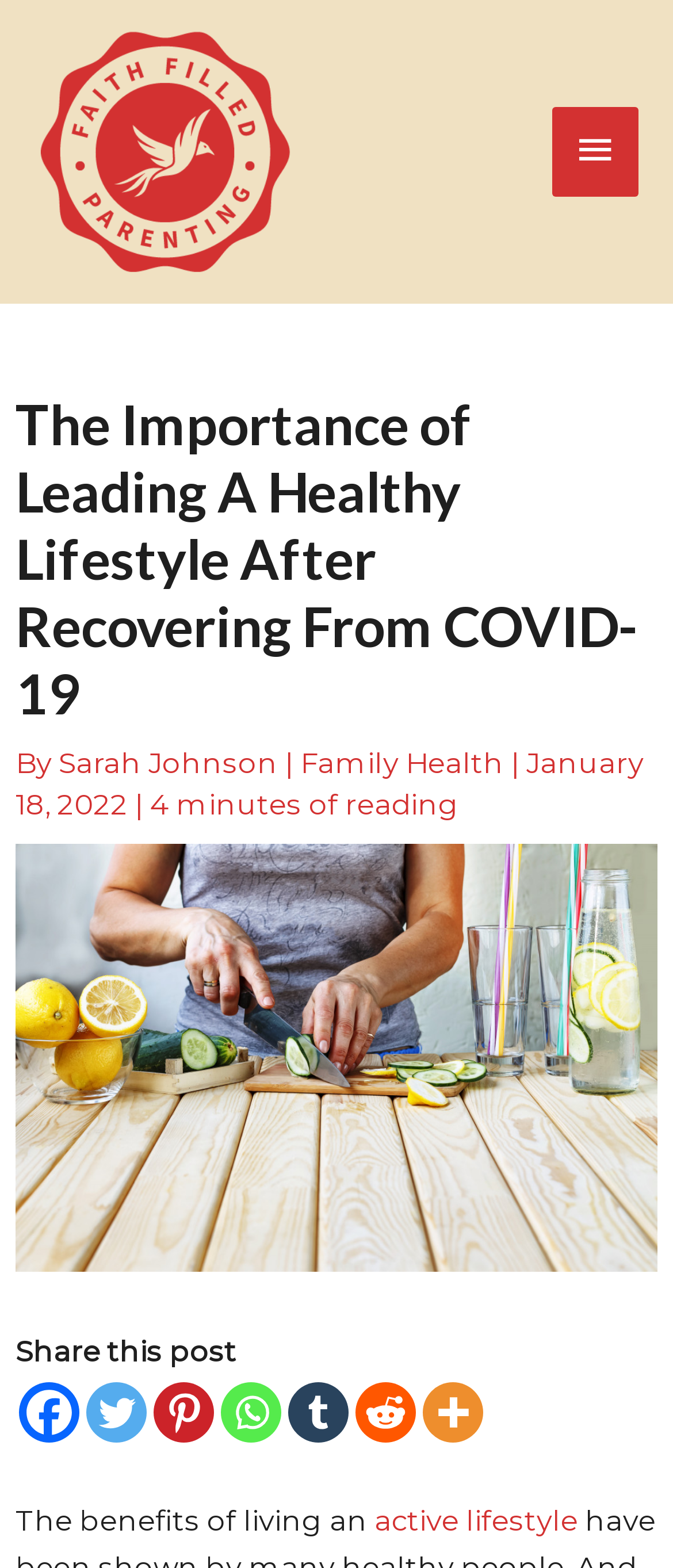Please pinpoint the bounding box coordinates for the region I should click to adhere to this instruction: "Read the article by Sarah Johnson".

[0.087, 0.475, 0.423, 0.497]